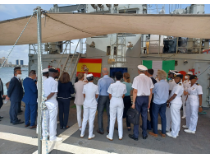What is the likely focus of the formal event?
Based on the content of the image, thoroughly explain and answer the question.

The caption states that the meeting is focused on discussions related to maritime safety in the Gulf of Guinea, which suggests that the formal event is likely centered around this topic.